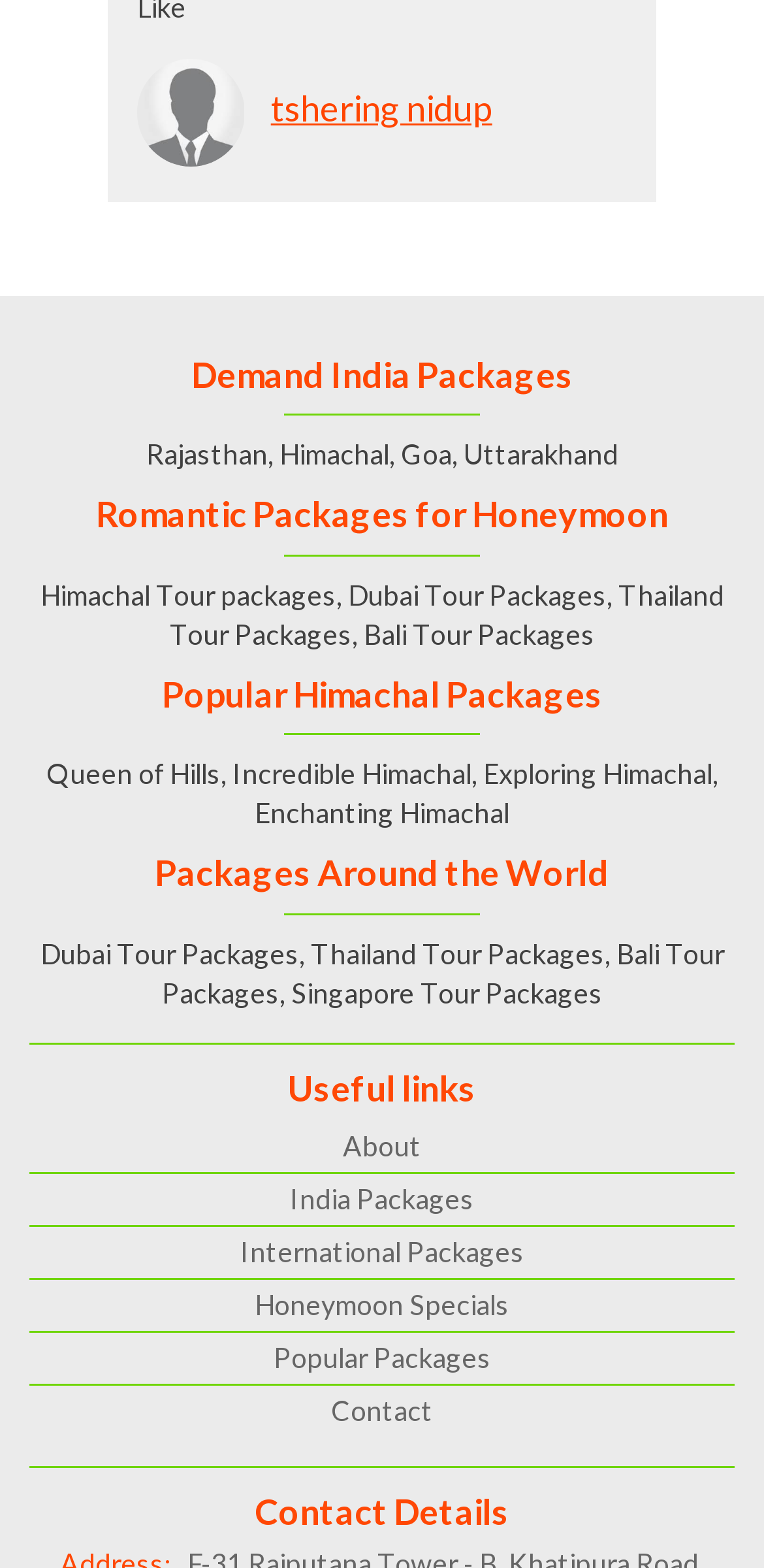Specify the bounding box coordinates of the area to click in order to execute this command: 'Search Warwick'. The coordinates should consist of four float numbers ranging from 0 to 1, and should be formatted as [left, top, right, bottom].

None